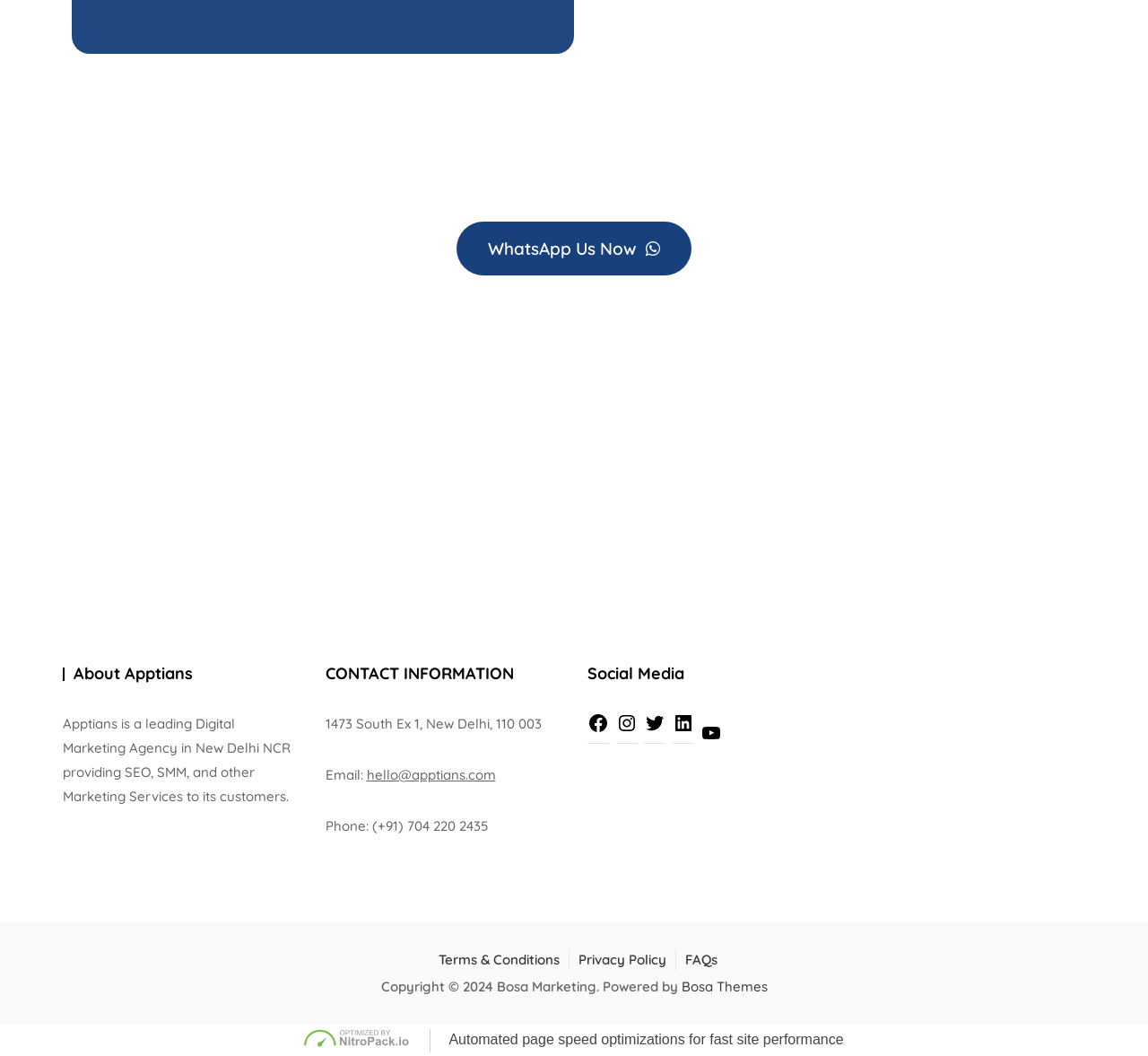What is the phone number of the agency?
From the details in the image, answer the question comprehensively.

The phone number can be found in the 'CONTACT INFORMATION' section, where it is listed as 'Phone: (+91) 704 220 2435'.